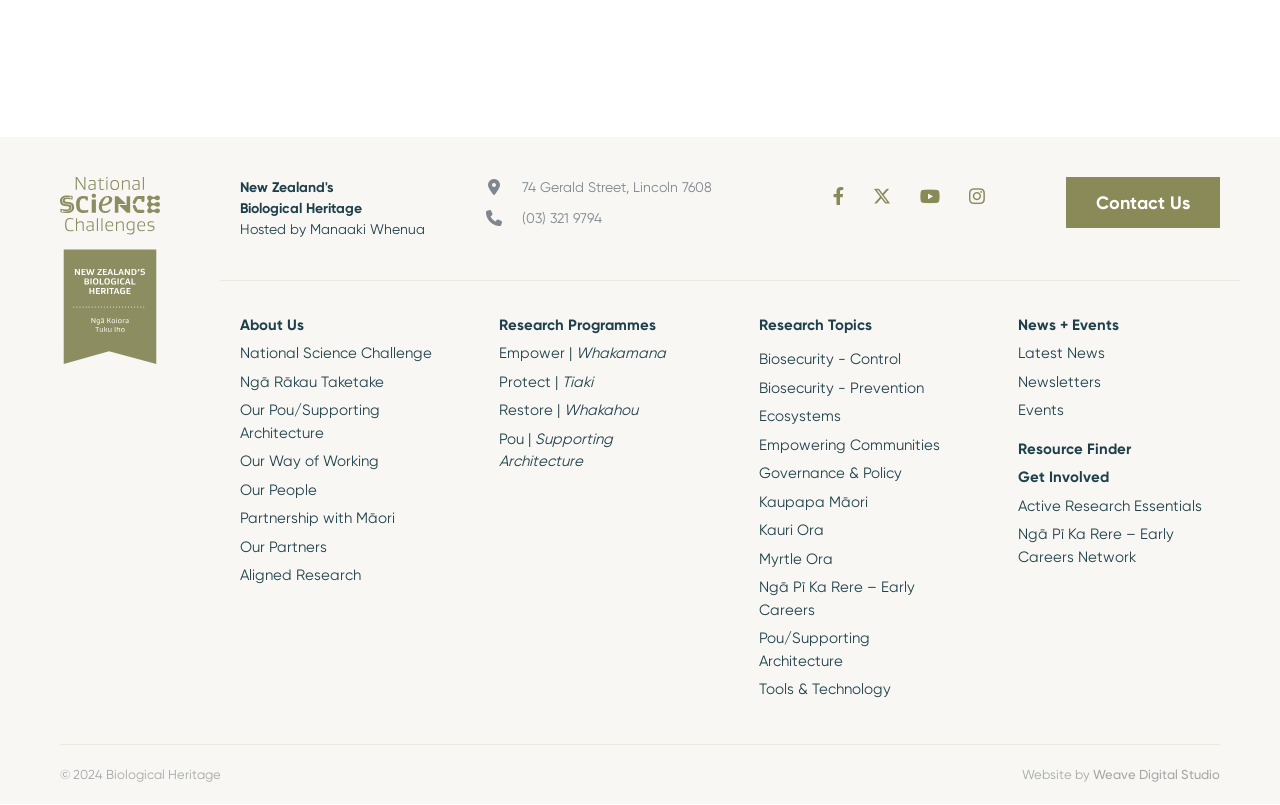Identify the bounding box coordinates of the clickable region to carry out the given instruction: "Contact Us".

[0.833, 0.22, 0.953, 0.284]